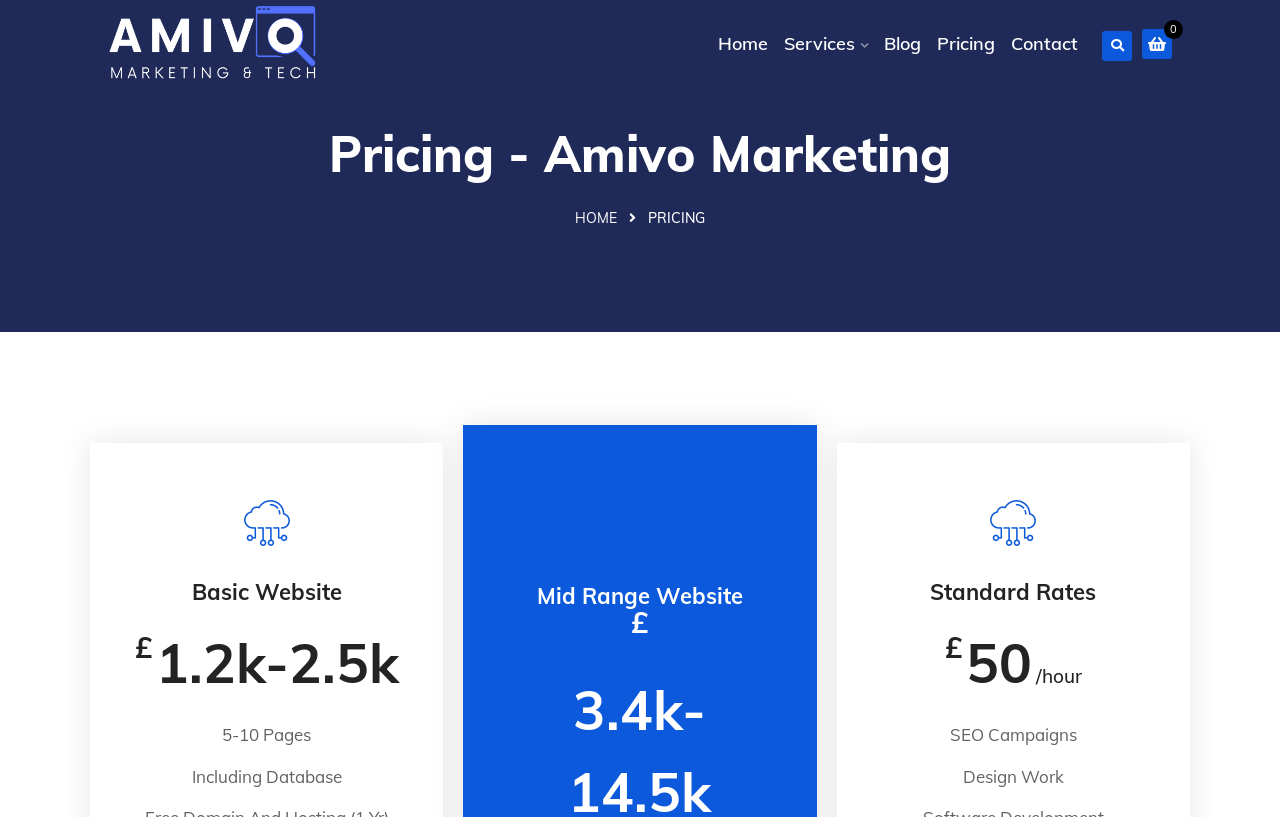Please identify the coordinates of the bounding box that should be clicked to fulfill this instruction: "contact us".

[0.79, 0.037, 0.842, 0.07]